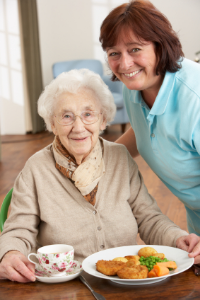Use a single word or phrase to answer the question:
What is the elderly woman wearing?

Spectacles and a cozy sweater